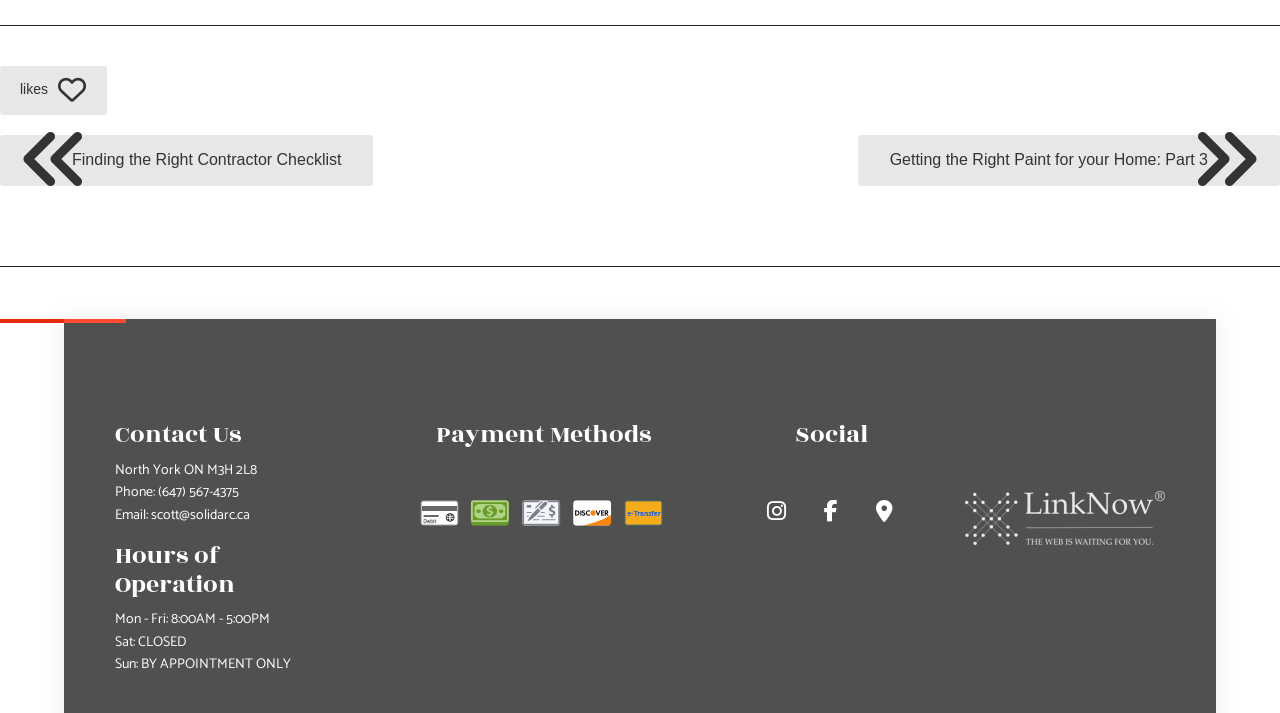Determine the bounding box coordinates for the UI element matching this description: "Finding the Right Contractor Checklist".

[0.0, 0.189, 0.292, 0.261]